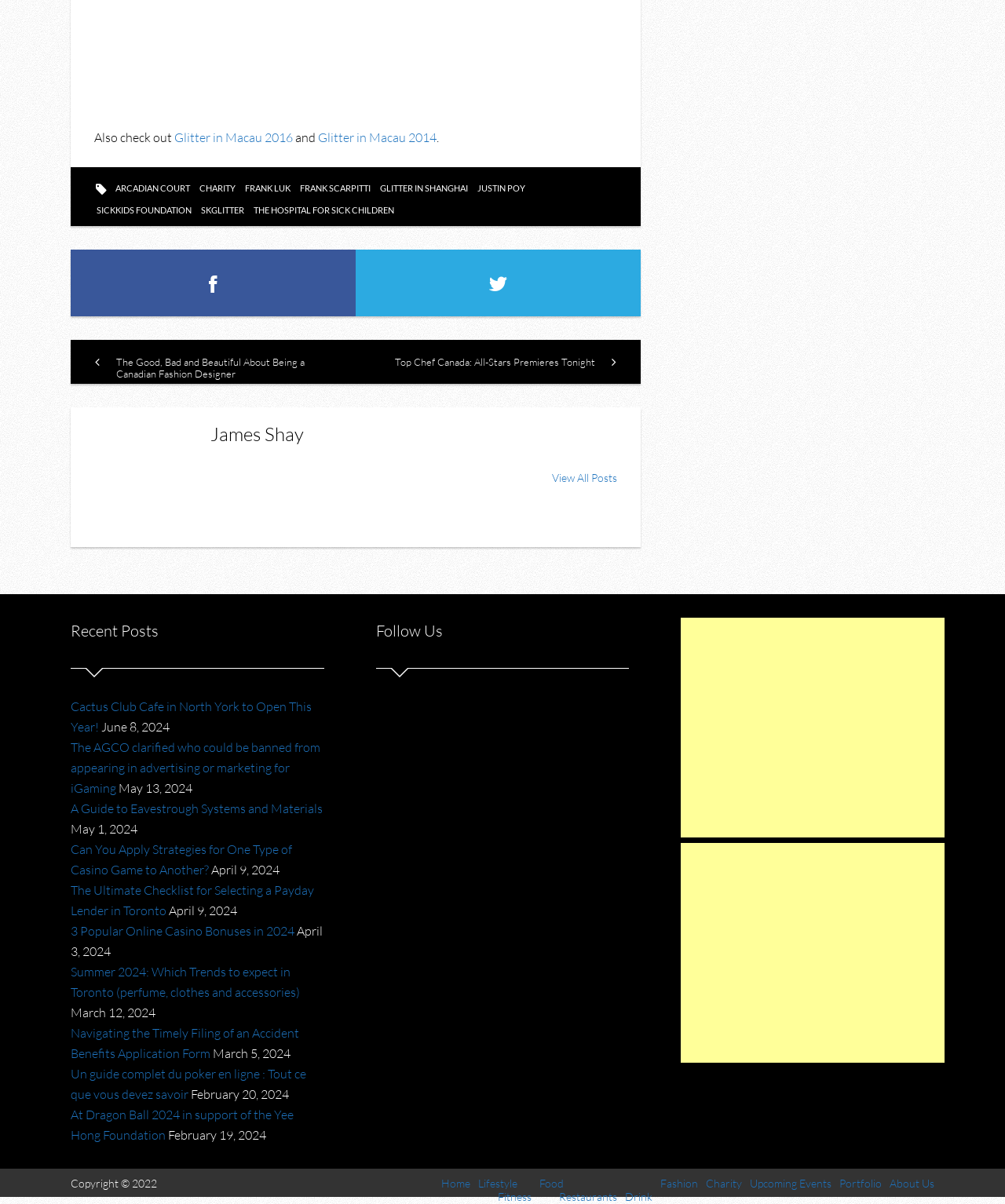Please find the bounding box coordinates of the clickable region needed to complete the following instruction: "Learn about ARCADIAN COURT". The bounding box coordinates must consist of four float numbers between 0 and 1, i.e., [left, top, right, bottom].

[0.111, 0.15, 0.193, 0.163]